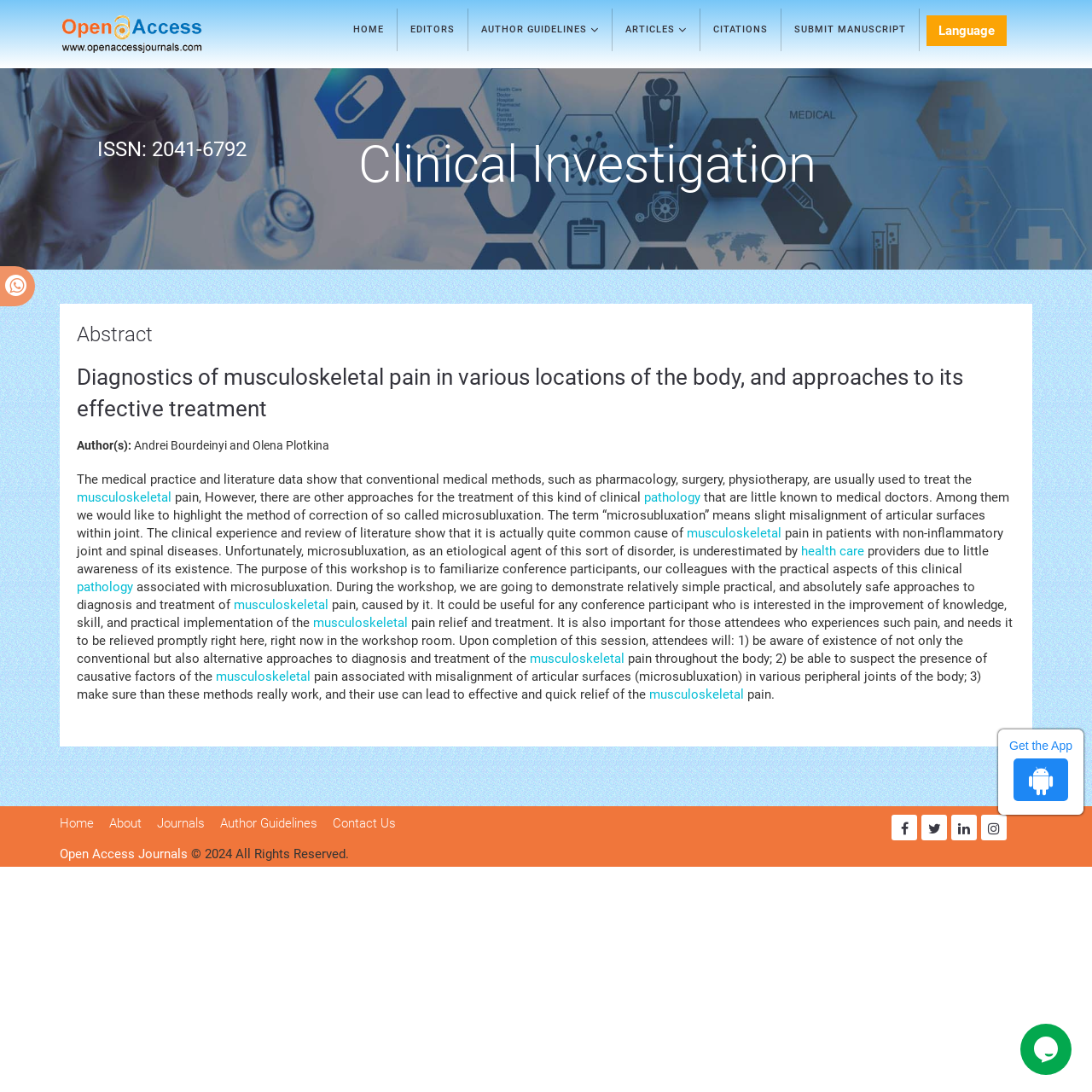What is the purpose of the workshop mentioned in the article?
Please provide a comprehensive answer based on the details in the screenshot.

The purpose of the workshop mentioned in the article can be found in the main content section, where it is stated that 'The purpose of this workshop is to familiarize conference participants, our colleagues with the practical aspects of this clinical pathology associated with microsubluxation'.